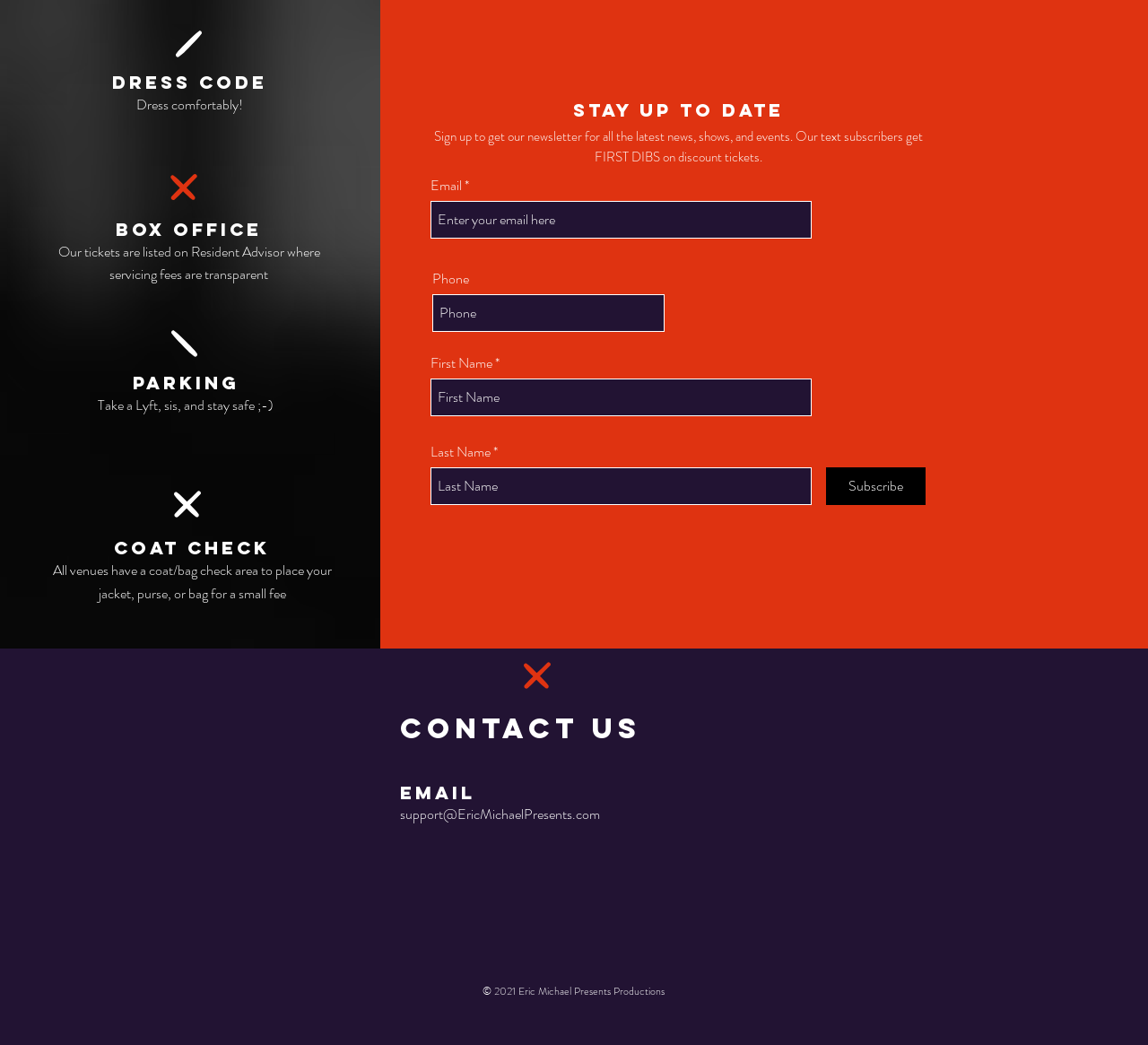Please identify the coordinates of the bounding box for the clickable region that will accomplish this instruction: "Enter email address".

[0.375, 0.192, 0.707, 0.228]